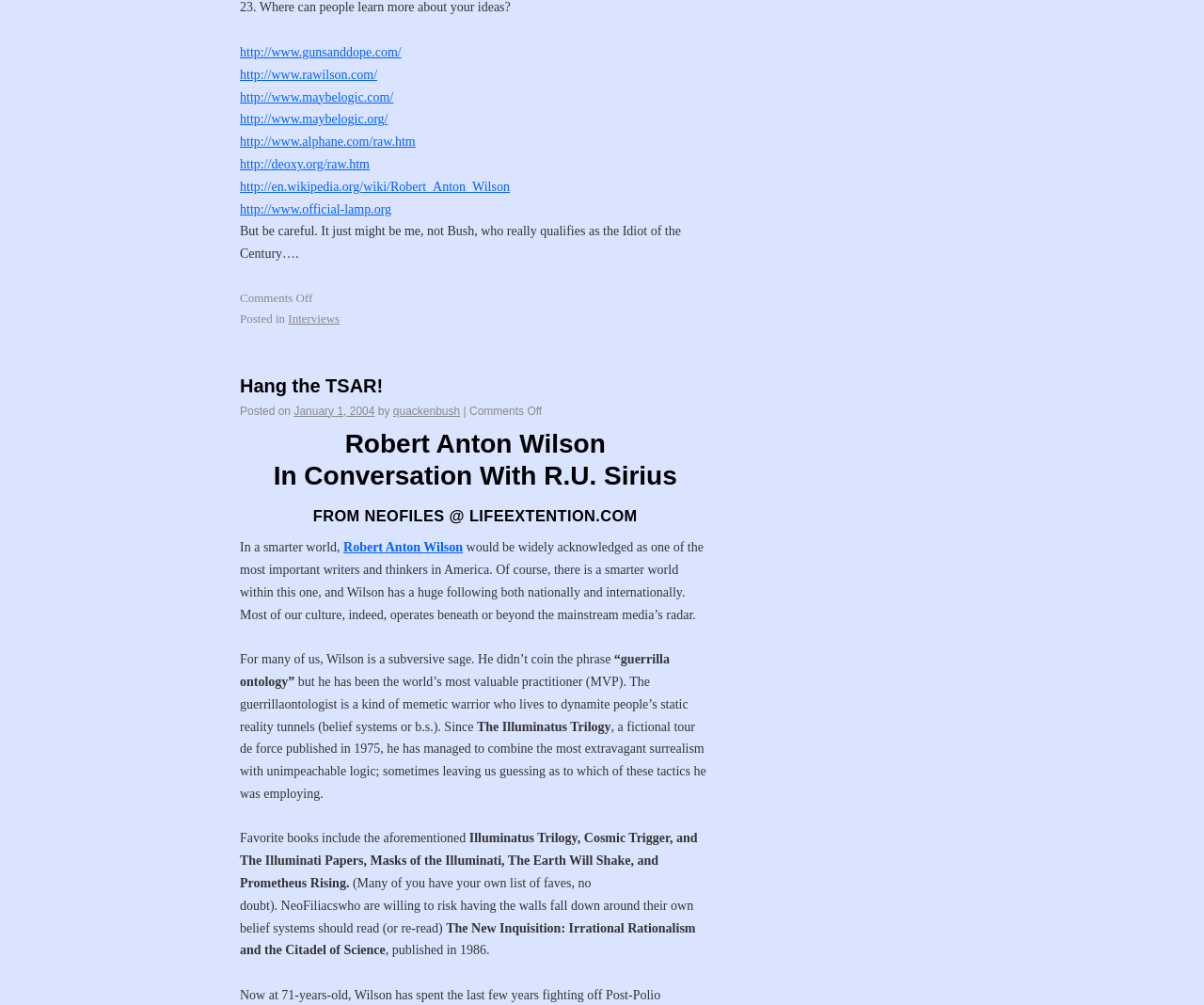Identify the bounding box coordinates of the HTML element based on this description: "http://en.wikipedia.org/wiki/Robert_Anton_Wilson".

[0.199, 0.179, 0.423, 0.193]